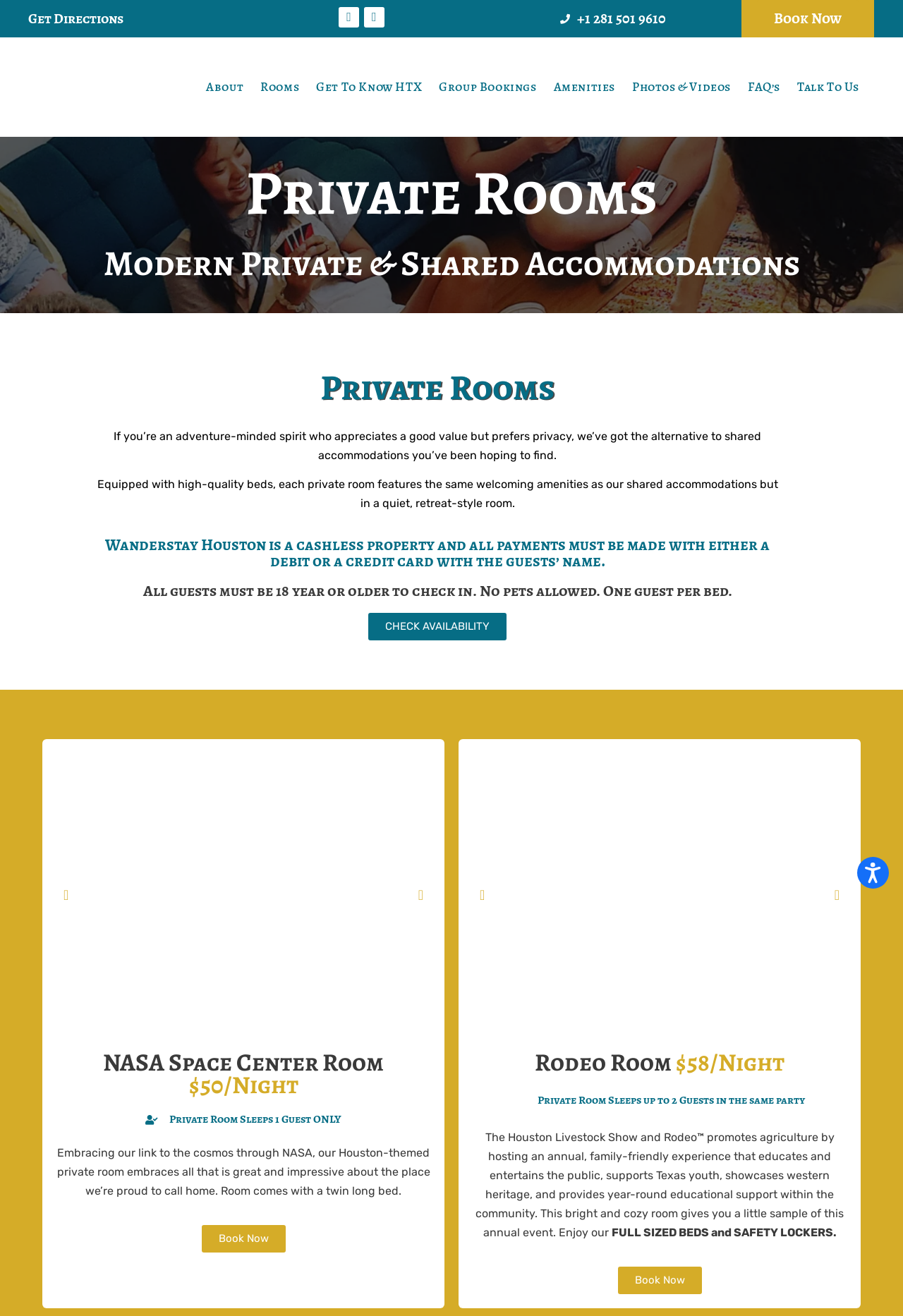Show the bounding box coordinates for the HTML element as described: "Skip to Footer↵ENTER".

[0.016, 0.027, 0.207, 0.057]